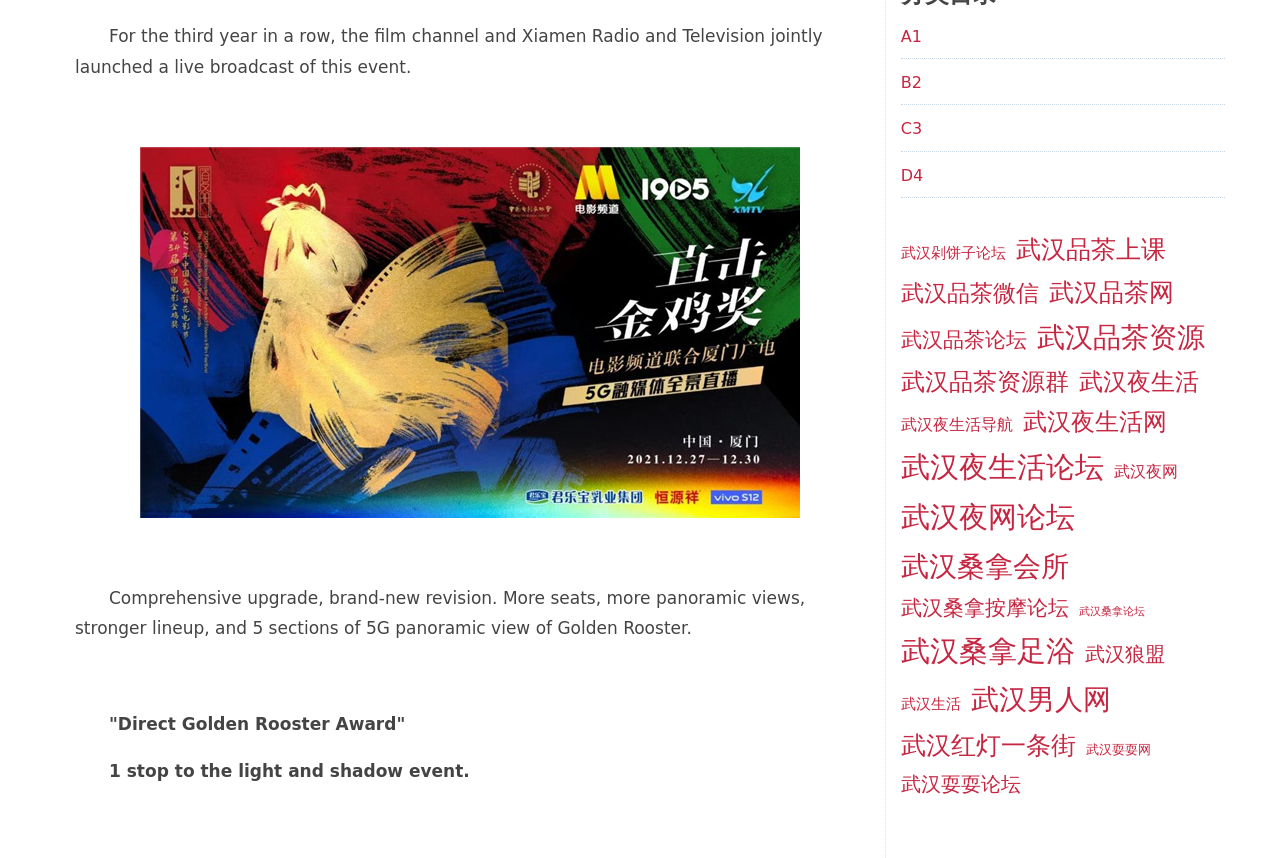Please determine the bounding box coordinates of the element to click on in order to accomplish the following task: "Explore '武汉桑拿会所'". Ensure the coordinates are four float numbers ranging from 0 to 1, i.e., [left, top, right, bottom].

[0.704, 0.633, 0.835, 0.688]